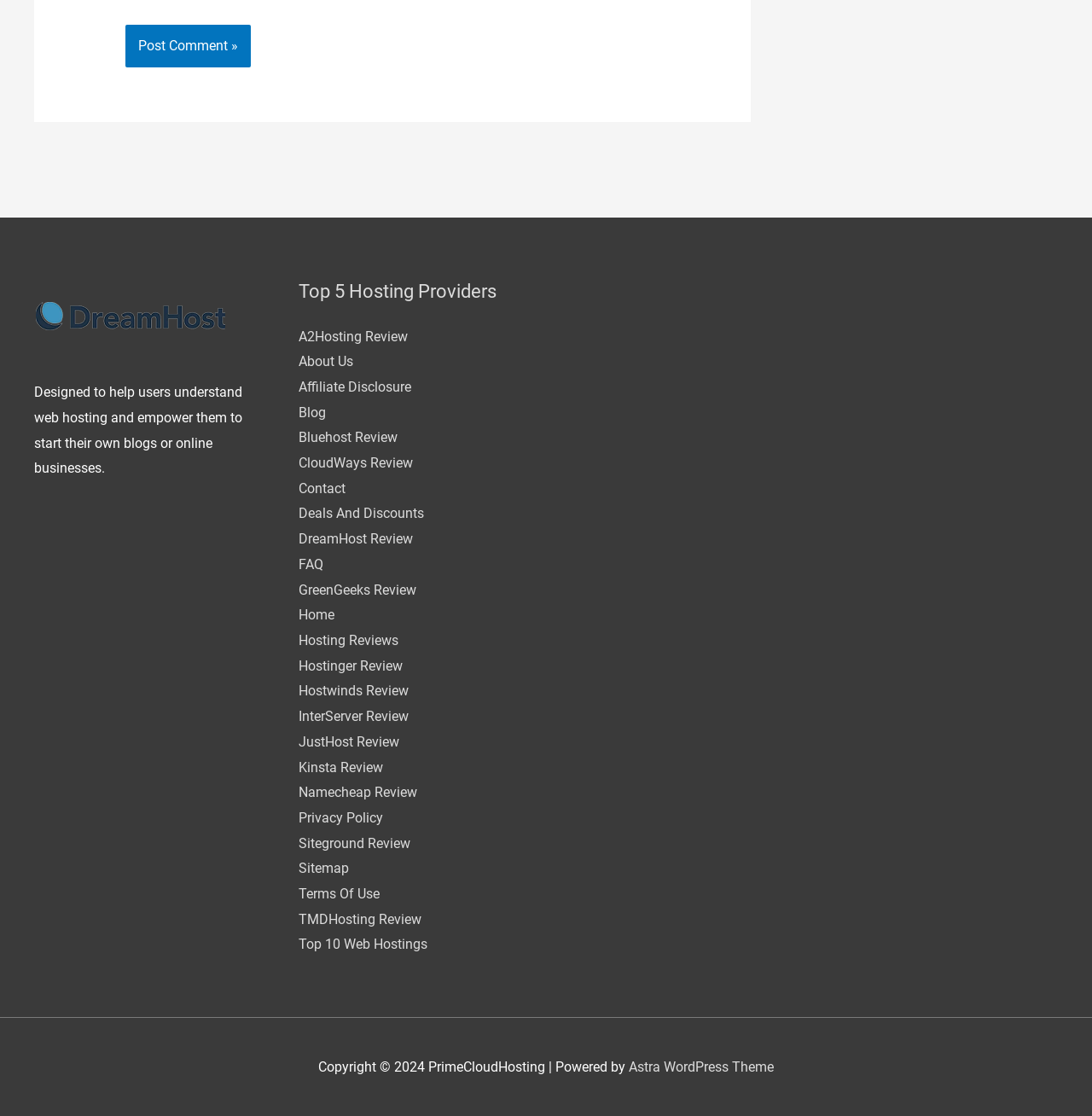Using the provided element description: "Contact", determine the bounding box coordinates of the corresponding UI element in the screenshot.

[0.273, 0.43, 0.316, 0.445]